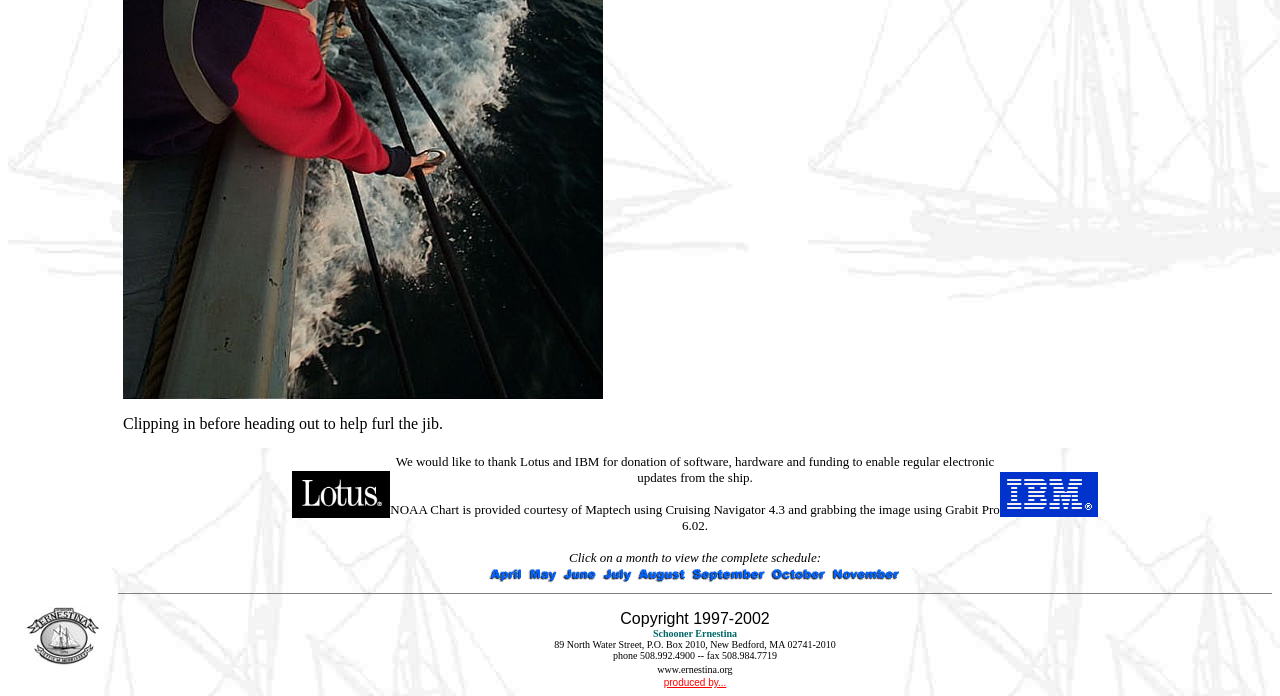Point out the bounding box coordinates of the section to click in order to follow this instruction: "Contact the Schooner Ernestina".

[0.479, 0.934, 0.607, 0.95]